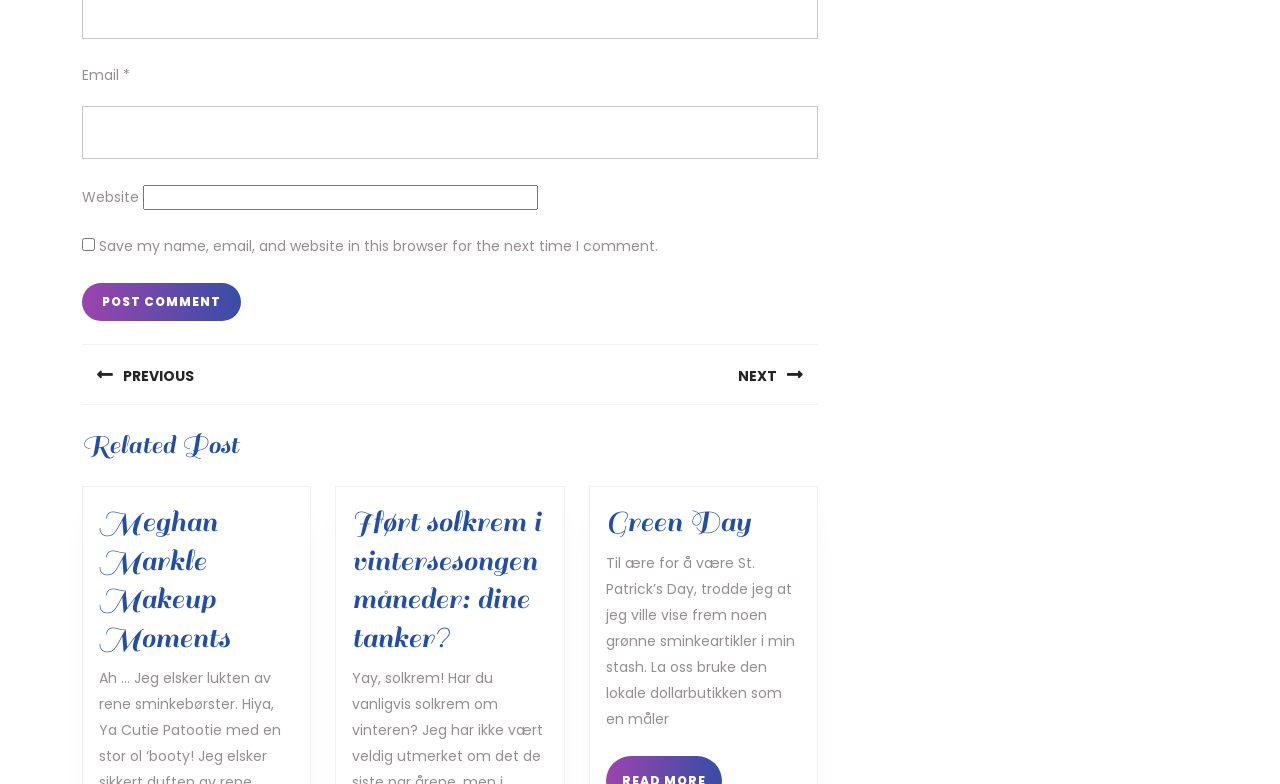Indicate the bounding box coordinates of the clickable region to achieve the following instruction: "Enter email address."

[0.064, 0.135, 0.639, 0.203]